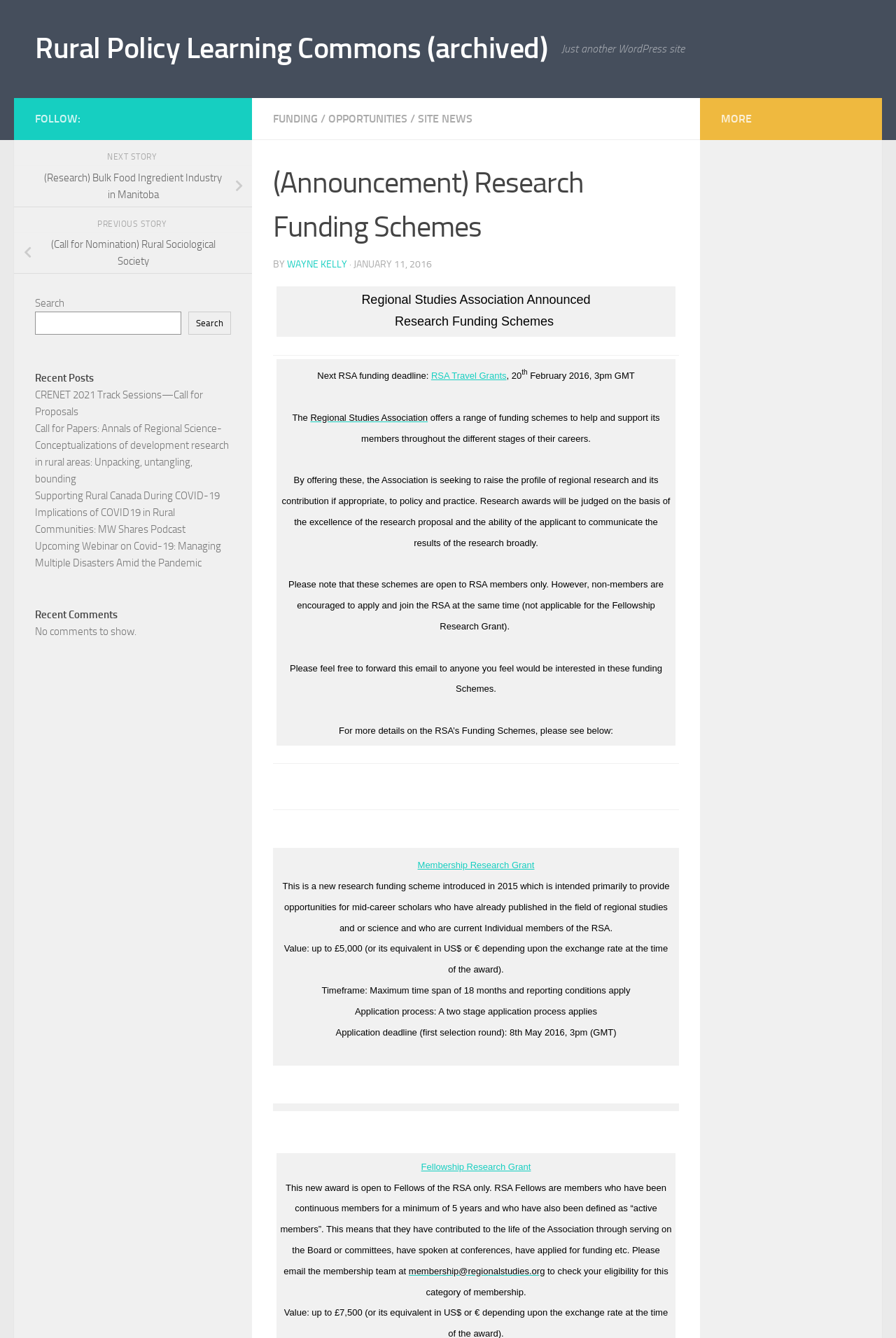Using the given description, provide the bounding box coordinates formatted as (top-left x, top-left y, bottom-right x, bottom-right y), with all values being floating point numbers between 0 and 1. Description: Regional Studies Association

[0.346, 0.307, 0.477, 0.316]